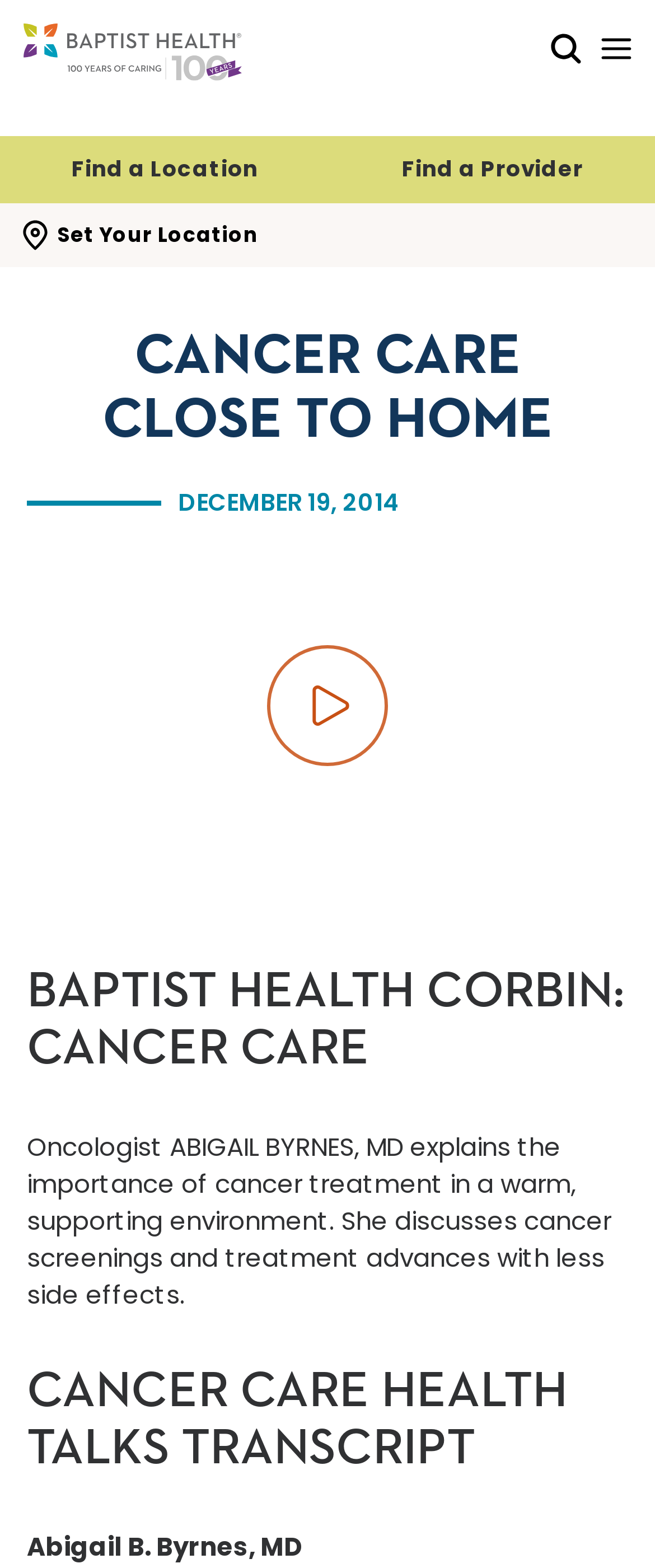Please answer the following question using a single word or phrase: 
How many links are there in the top navigation?

3